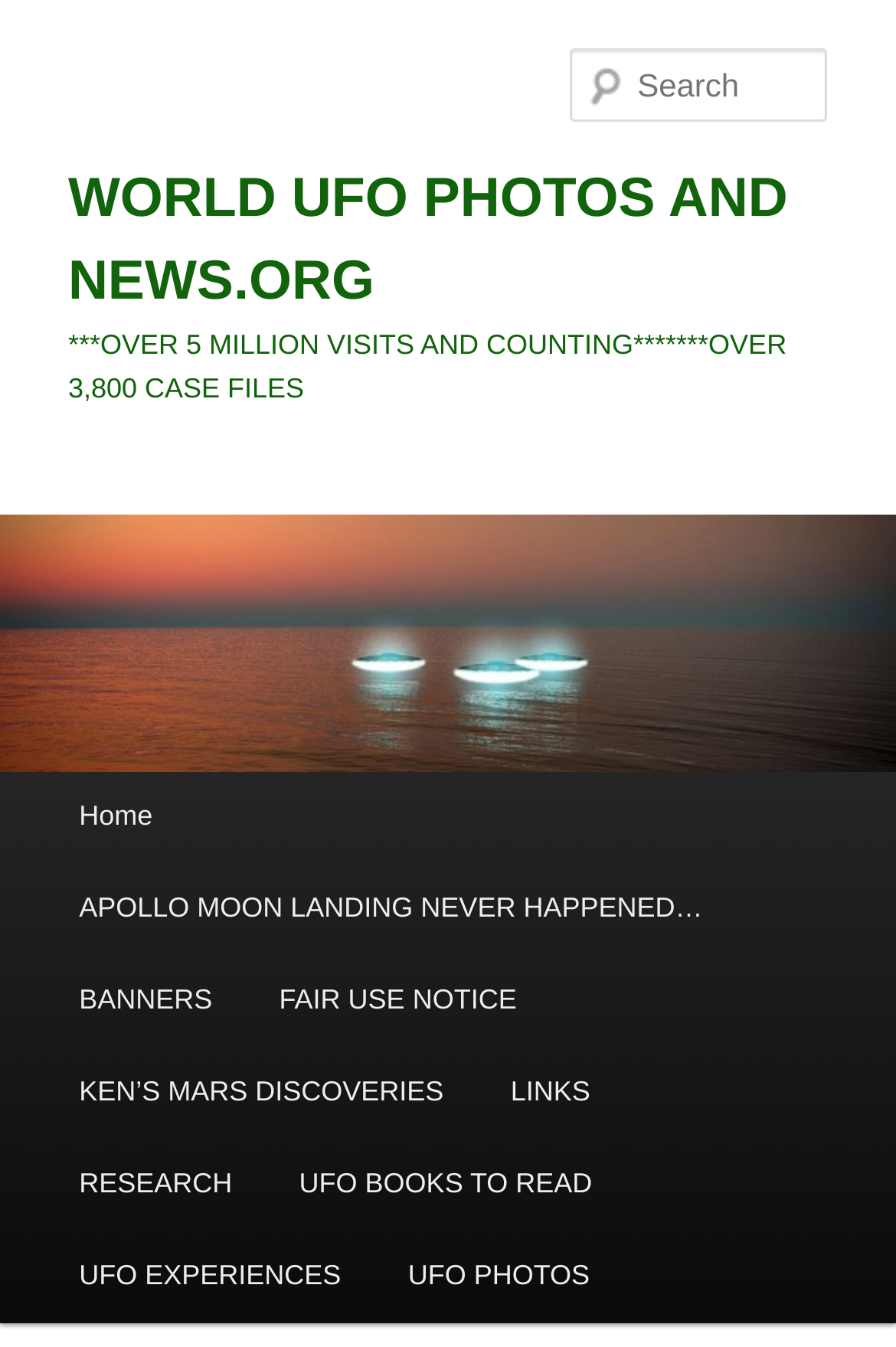Please find the bounding box coordinates of the element that needs to be clicked to perform the following instruction: "Search for UFO photos". The bounding box coordinates should be four float numbers between 0 and 1, represented as [left, top, right, bottom].

[0.637, 0.036, 0.924, 0.091]